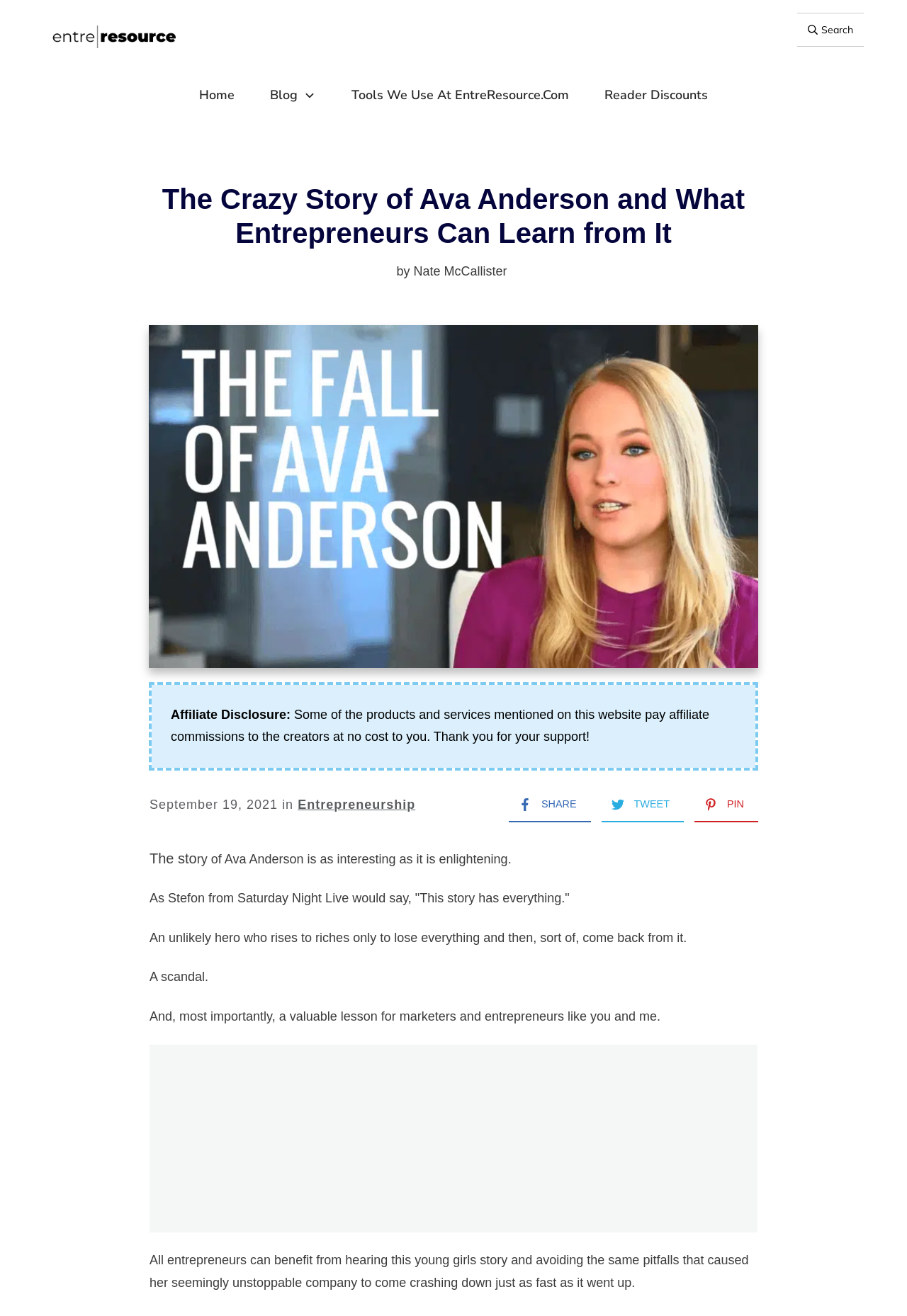What is the story of Ava Anderson about?
Analyze the image and deliver a detailed answer to the question.

The story of Ava Anderson is about a scandal and a valuable lesson for marketers and entrepreneurs, as mentioned in the text 'A scandal. And, most importantly, a valuable lesson for marketers and entrepreneurs like you and me.' which is located in the main content of the webpage.